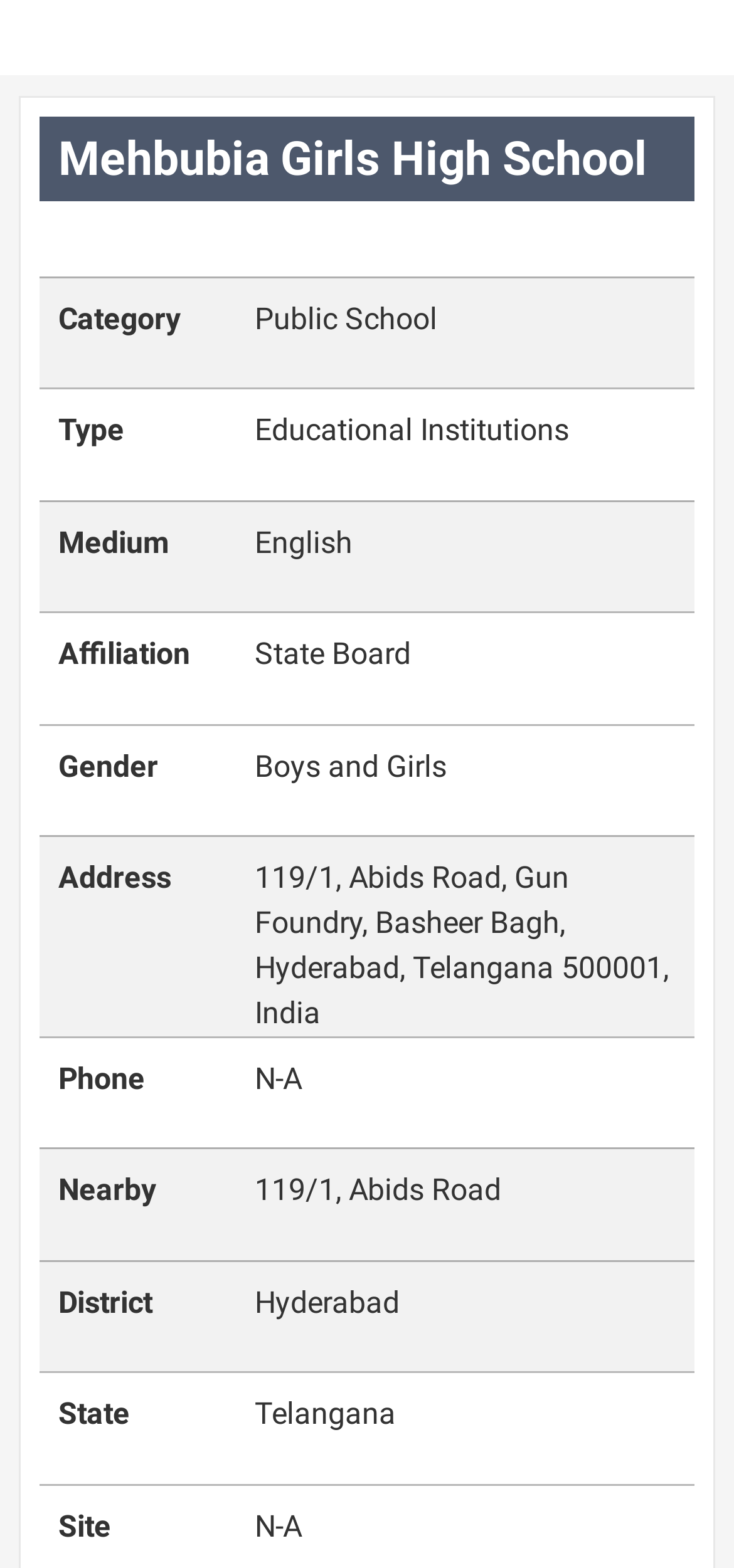Provide a brief response to the question using a single word or phrase: 
What is the name of the school?

Mehbubia Girls High School